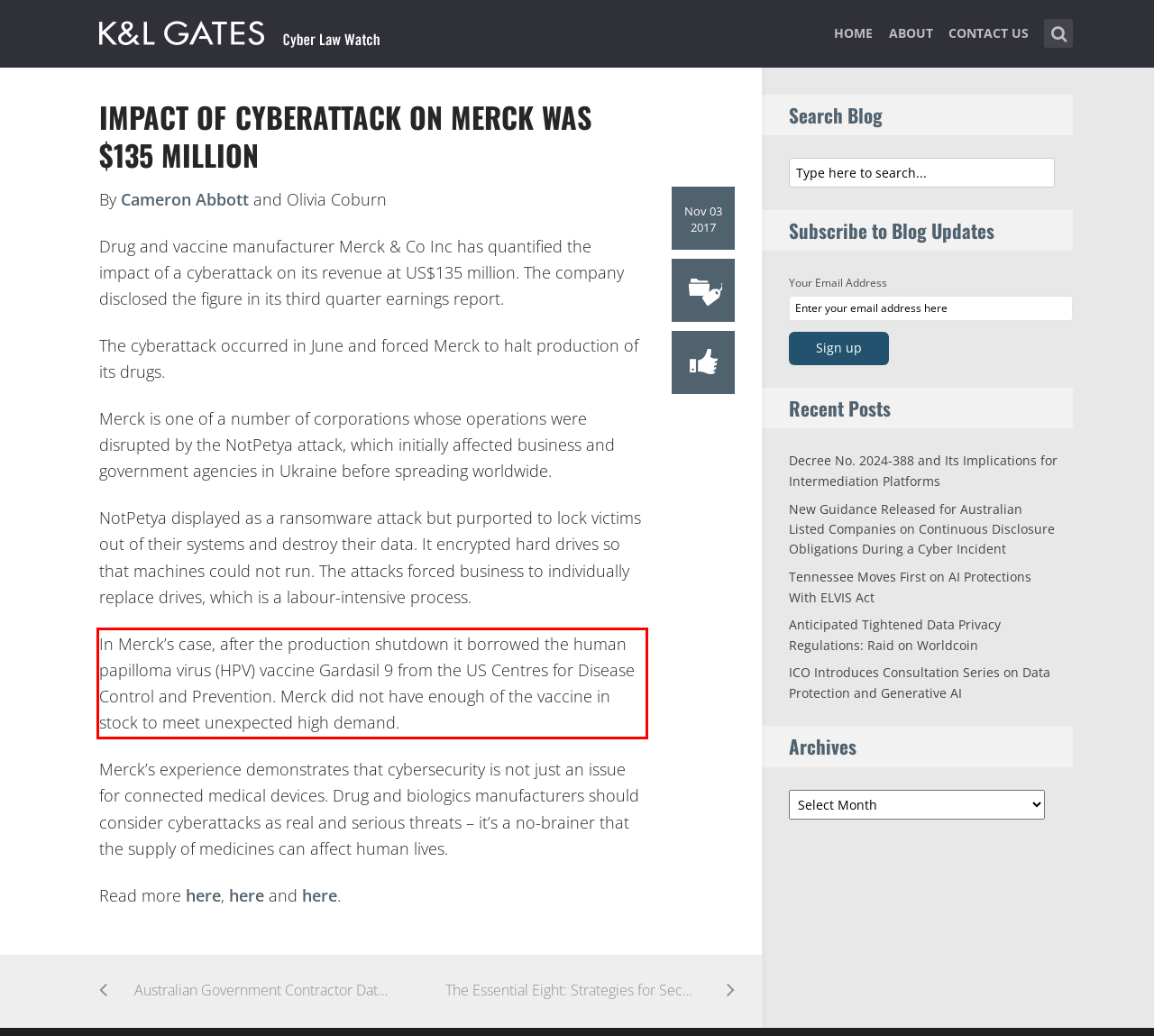You are provided with a screenshot of a webpage featuring a red rectangle bounding box. Extract the text content within this red bounding box using OCR.

In Merck’s case, after the production shutdown it borrowed the human papilloma virus (HPV) vaccine Gardasil 9 from the US Centres for Disease Control and Prevention. Merck did not have enough of the vaccine in stock to meet unexpected high demand.